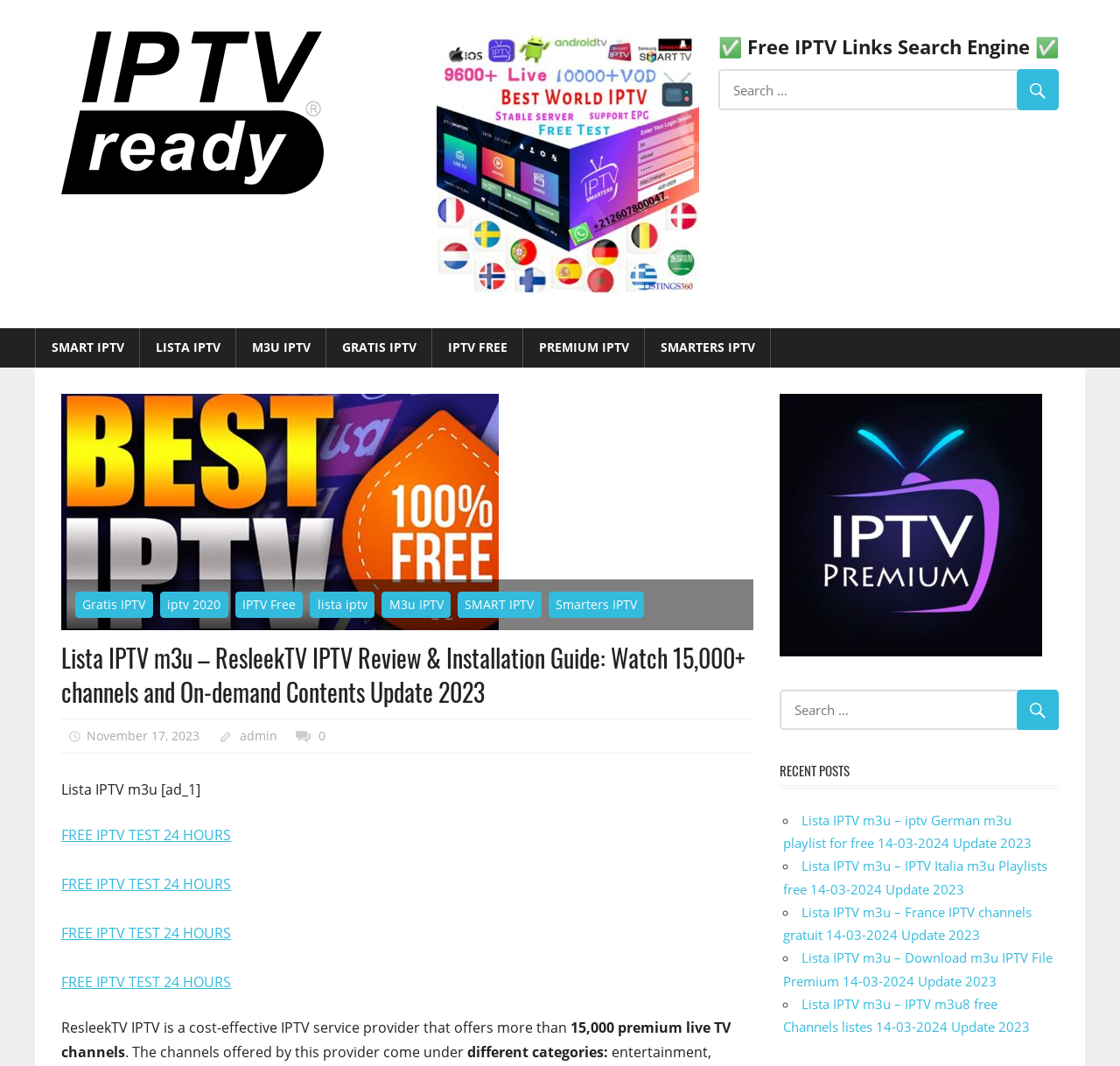Using the description: "SMART IPTV", determine the UI element's bounding box coordinates. Ensure the coordinates are in the format of four float numbers between 0 and 1, i.e., [left, top, right, bottom].

[0.032, 0.308, 0.125, 0.345]